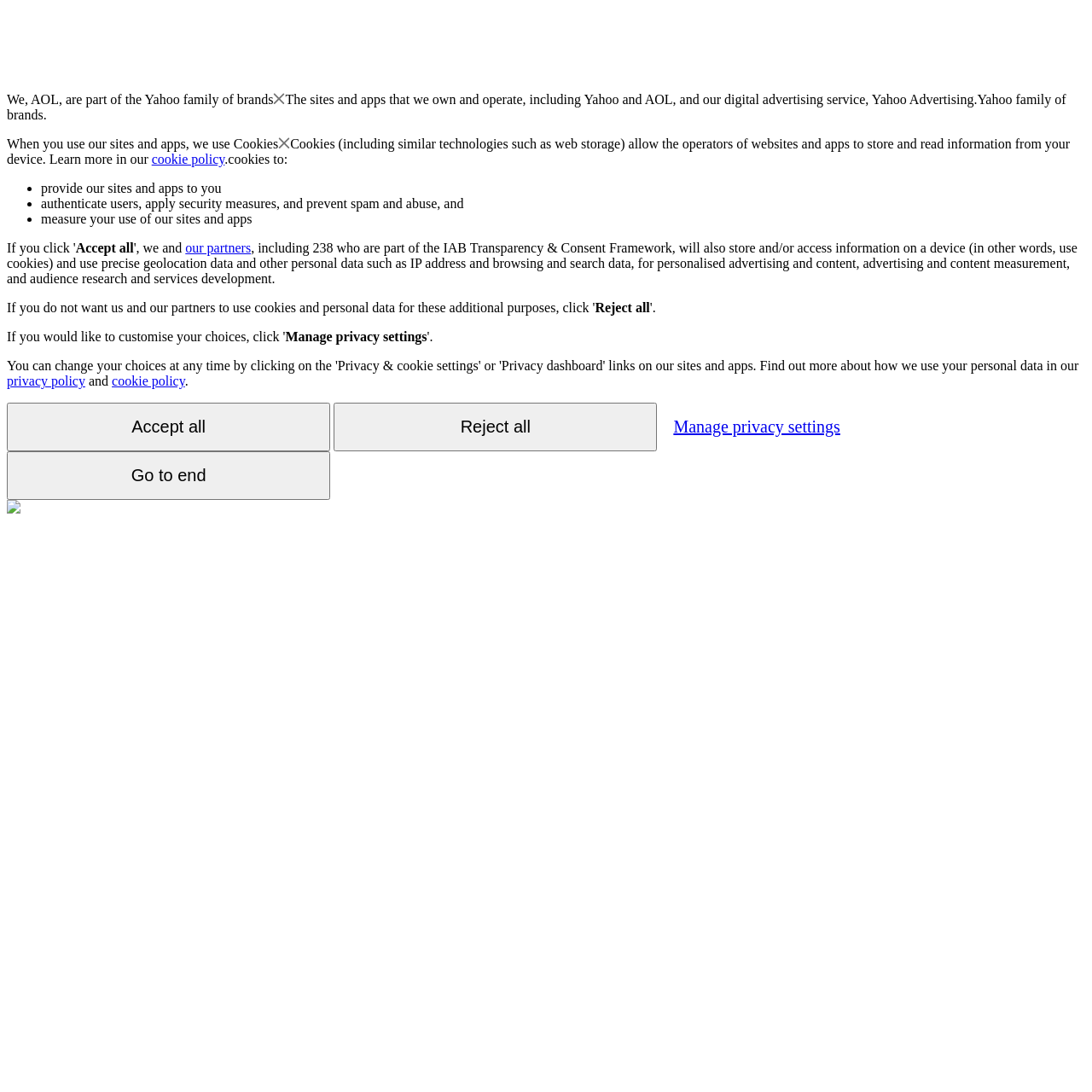Highlight the bounding box coordinates of the region I should click on to meet the following instruction: "Click the link to learn more about cookie policy".

[0.139, 0.139, 0.206, 0.152]